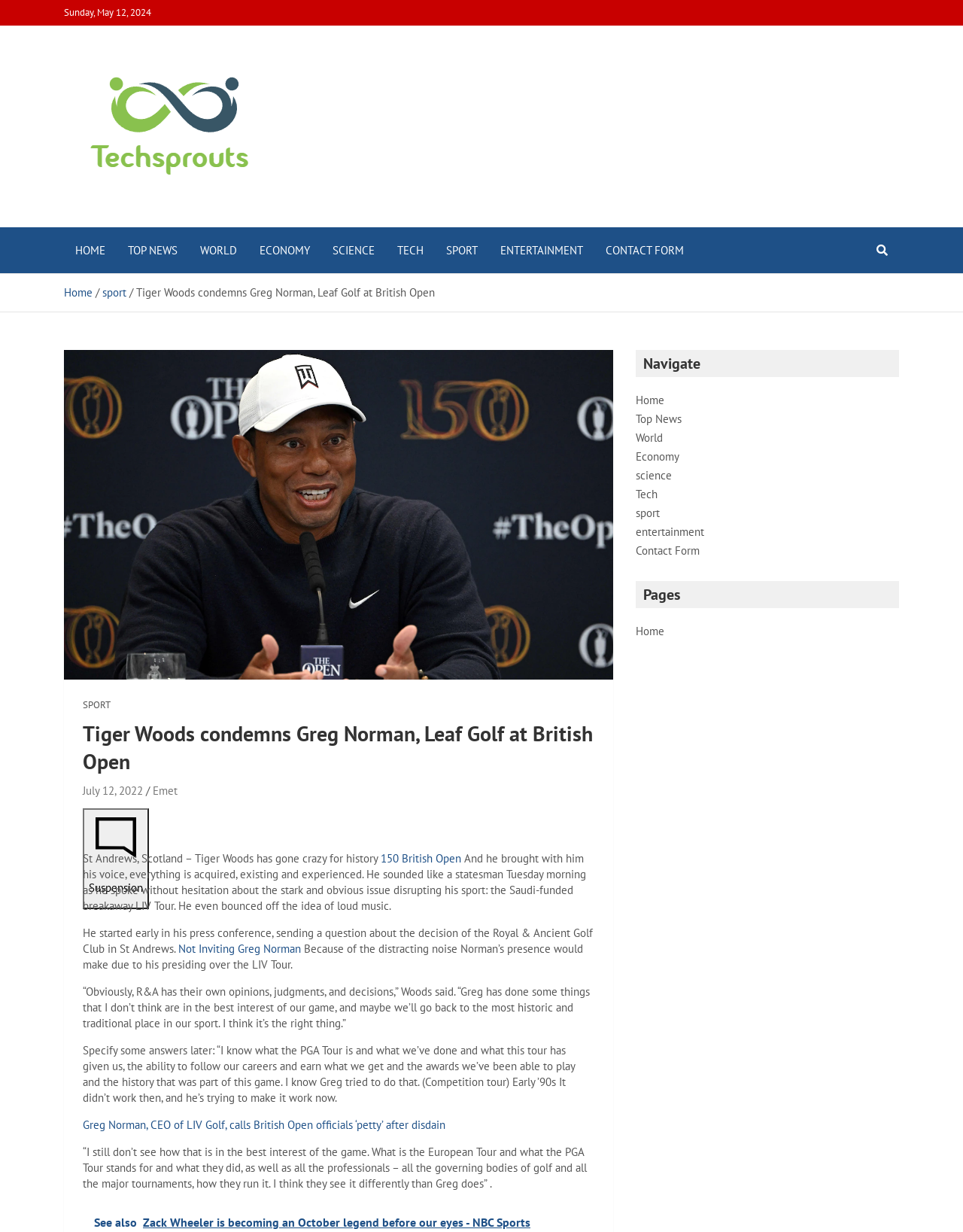Please give a concise answer to this question using a single word or phrase: 
How many navigation links are there in the top menu?

9